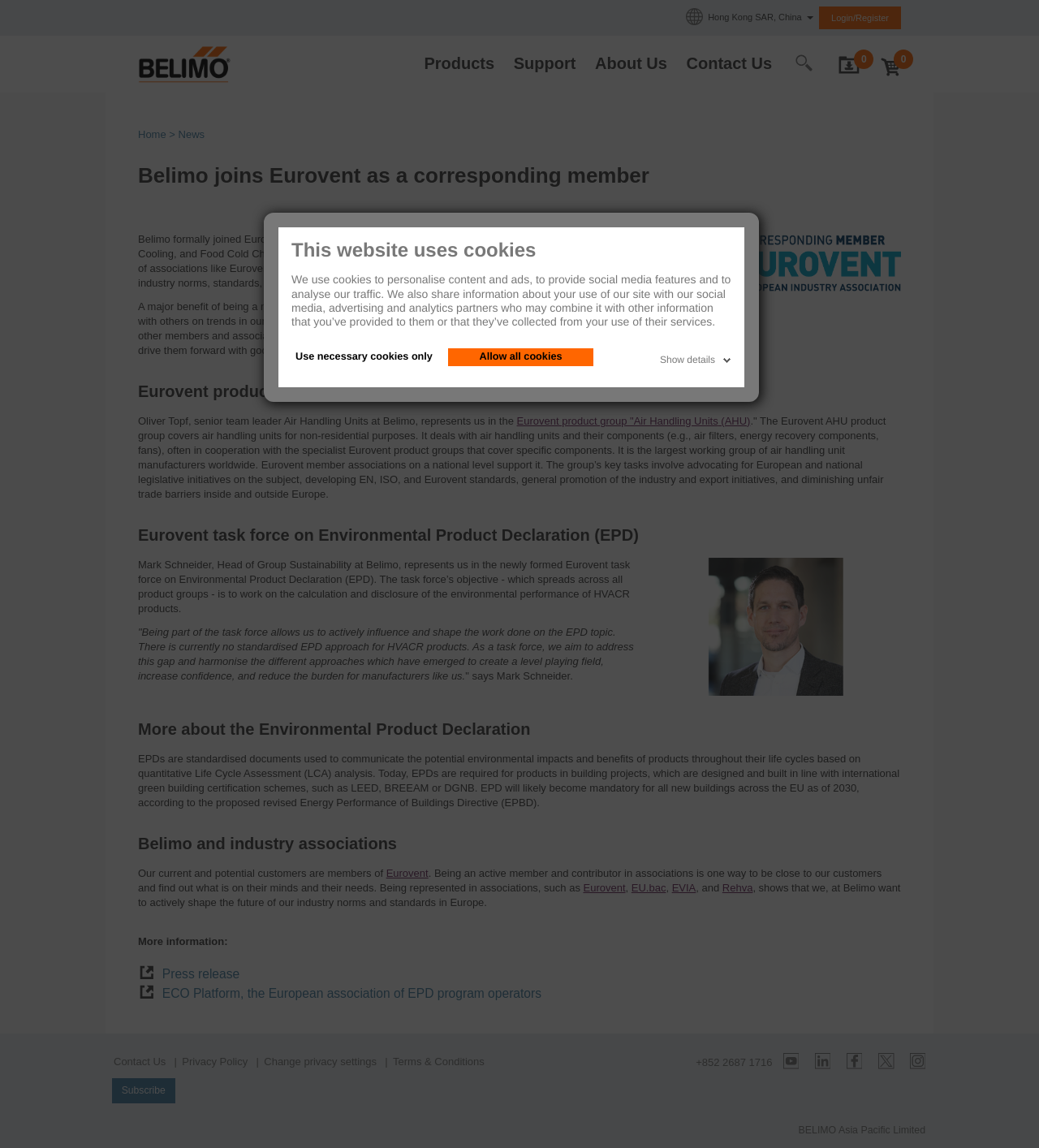What is the name of the company represented on the webpage?
Using the details from the image, give an elaborate explanation to answer the question.

The webpage is about Belimo, a company that formally joined Eurovent as a corresponding member, and provides information about the company's involvement in industry associations and its representatives in various Eurovent product groups.